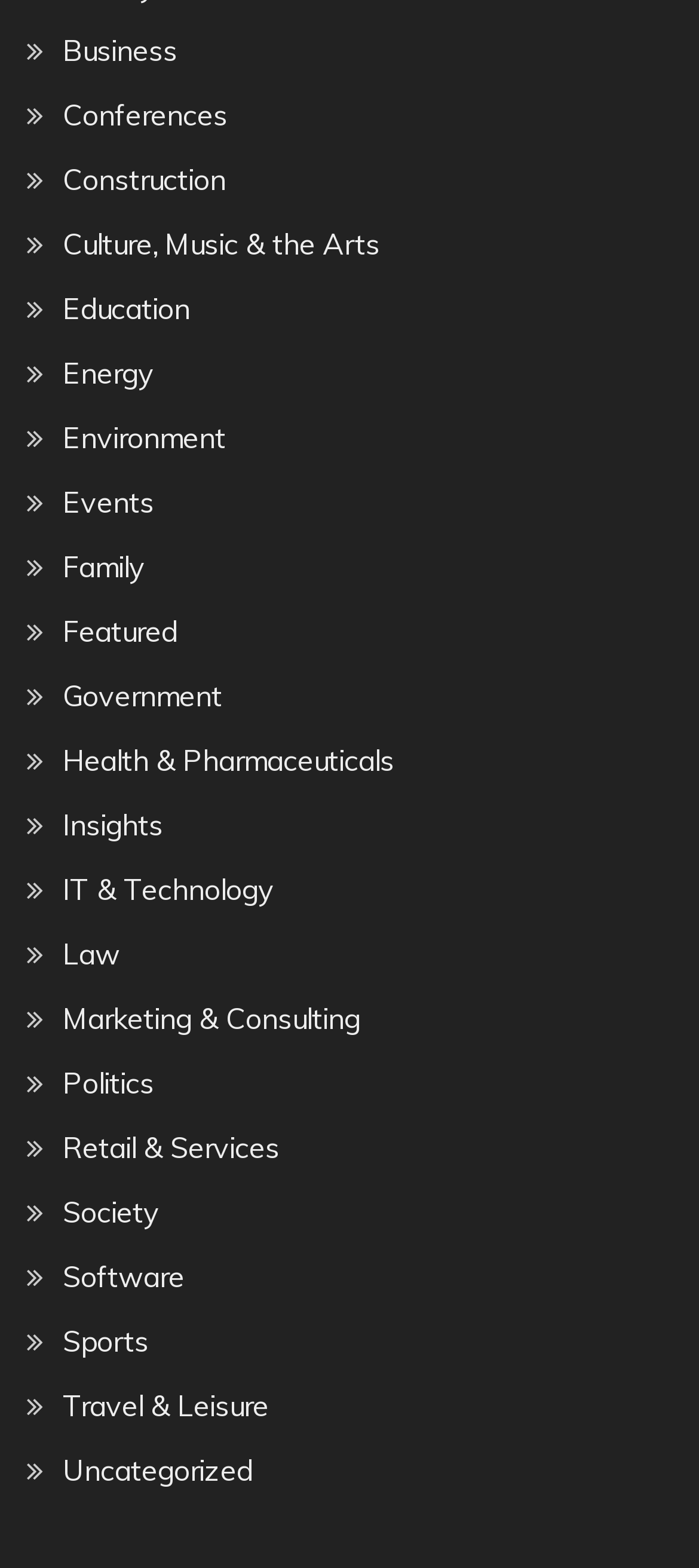Identify and provide the bounding box for the element described by: "Retail & Services".

[0.09, 0.72, 0.4, 0.743]